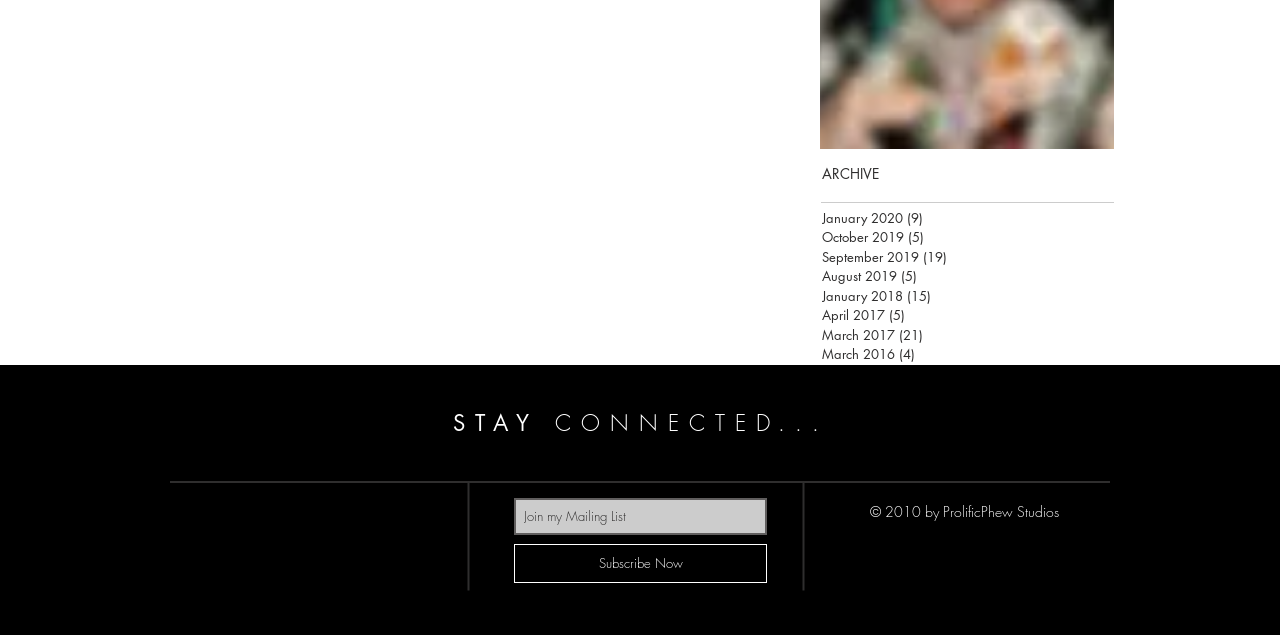Provide the bounding box coordinates for the area that should be clicked to complete the instruction: "Check the latest posts in March 2017".

[0.642, 0.513, 0.861, 0.544]